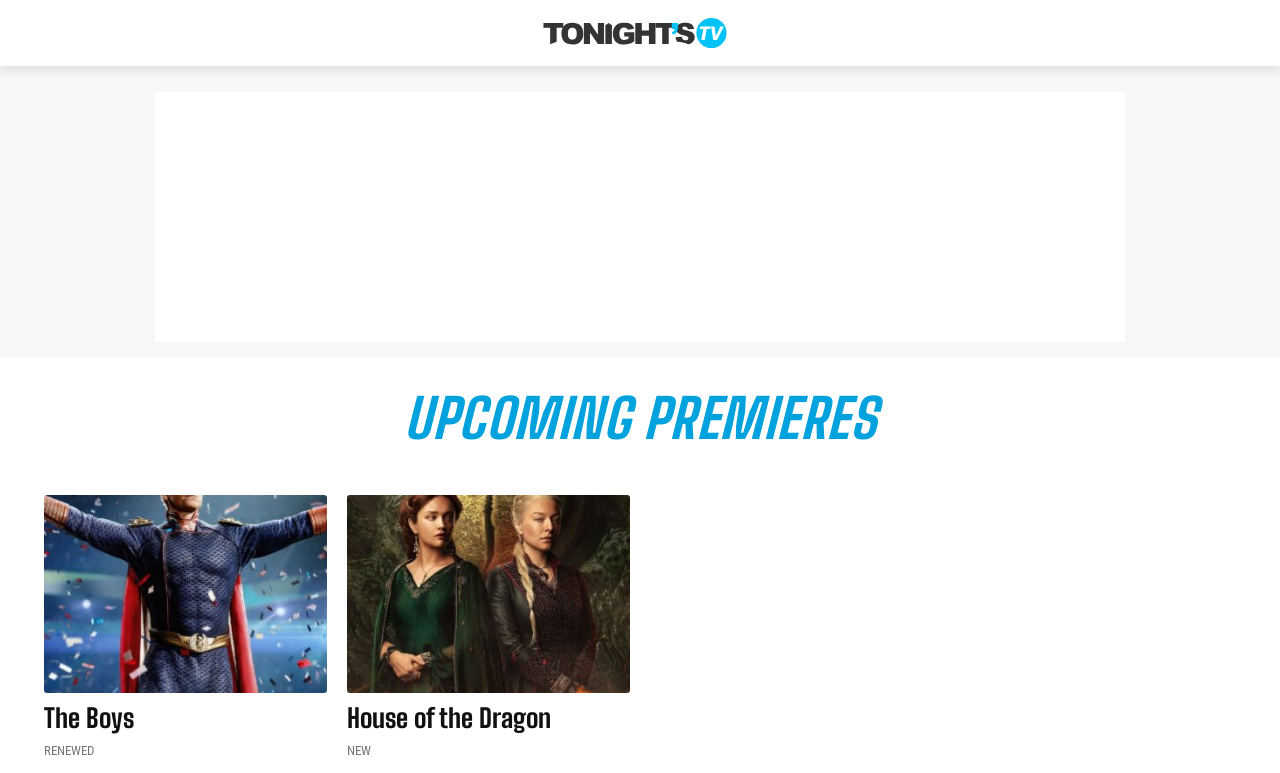Find and provide the bounding box coordinates for the UI element described with: "The Boys".

[0.034, 0.907, 0.105, 0.948]